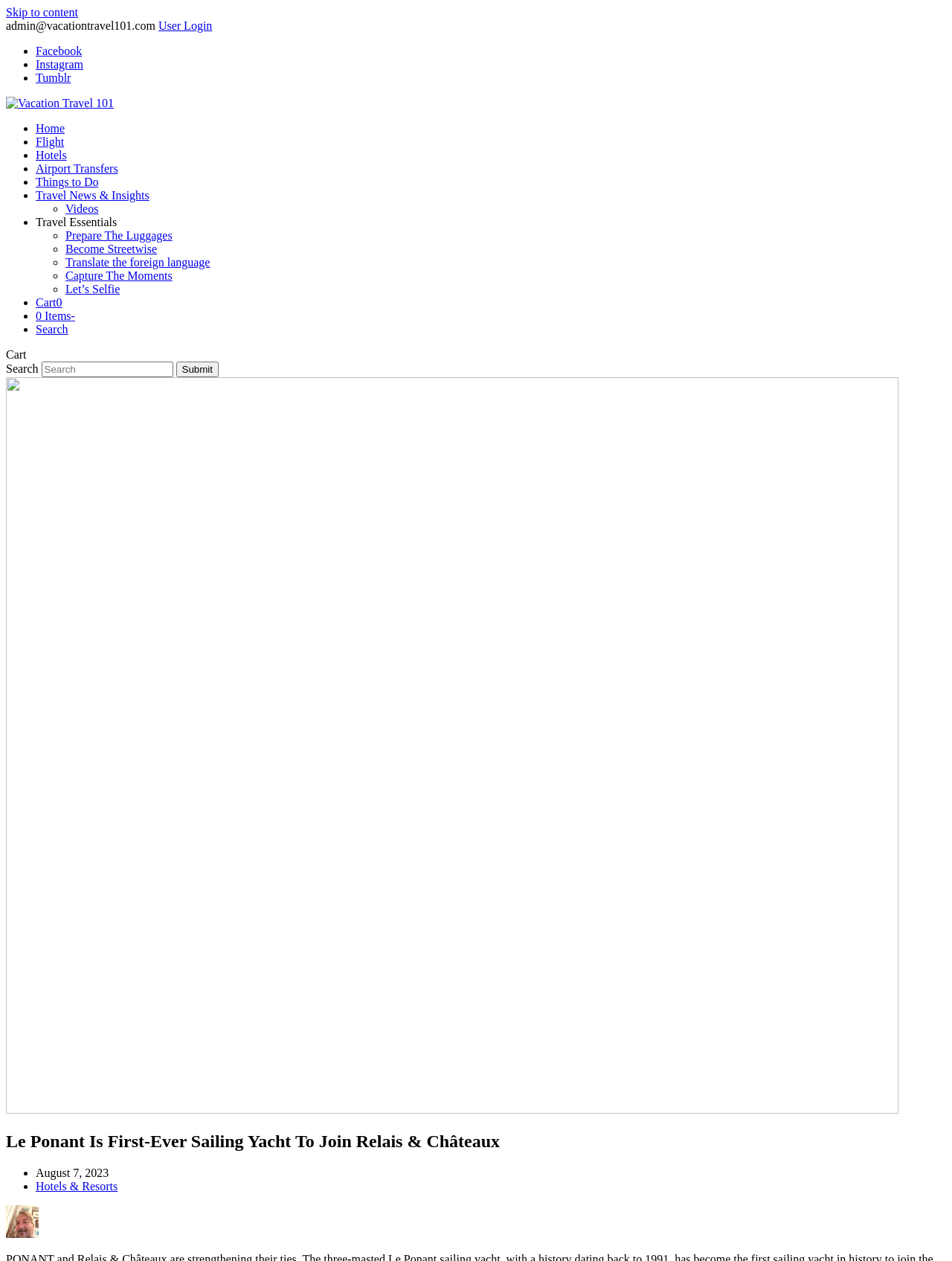Please provide a brief answer to the question using only one word or phrase: 
What is the name of the travel news section?

Travel News & Insights